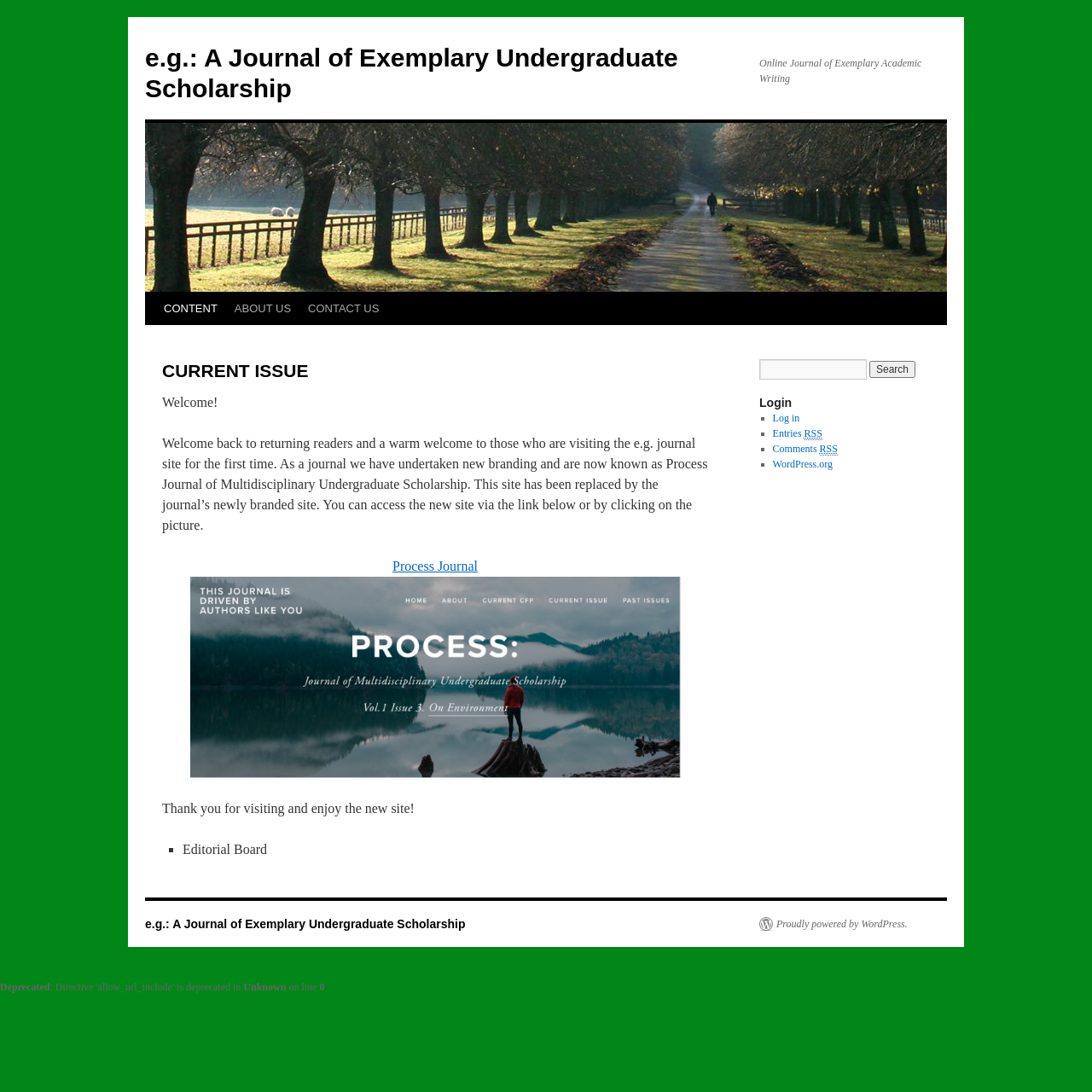Pinpoint the bounding box coordinates of the area that should be clicked to complete the following instruction: "Search for something". The coordinates must be given as four float numbers between 0 and 1, i.e., [left, top, right, bottom].

[0.695, 0.329, 0.794, 0.348]